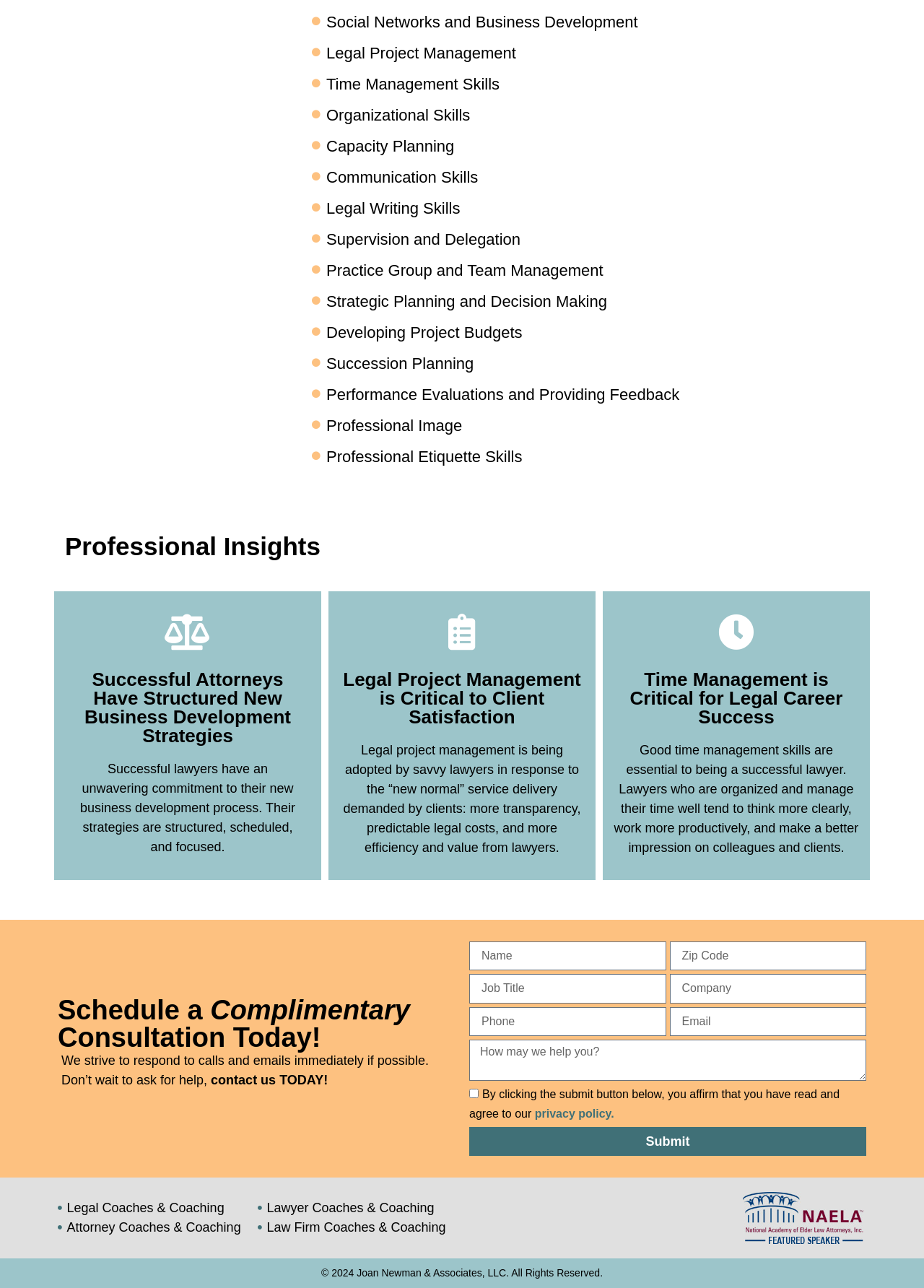What is the theme of the images on the webpage?
Refer to the image and provide a one-word or short phrase answer.

Professional development